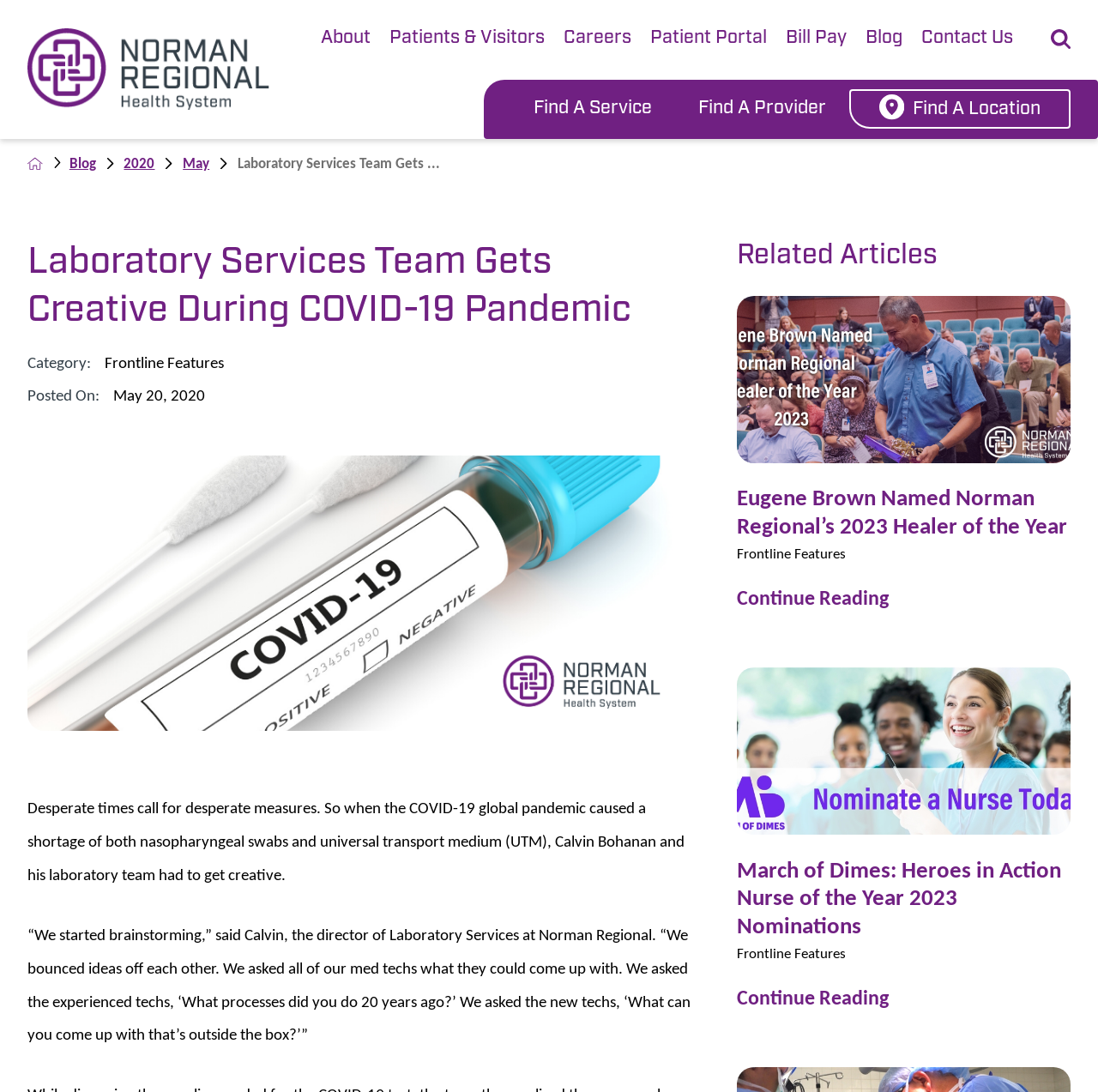Find the headline of the webpage and generate its text content.

Laboratory Services Team Gets Creative During COVID-19 Pandemic